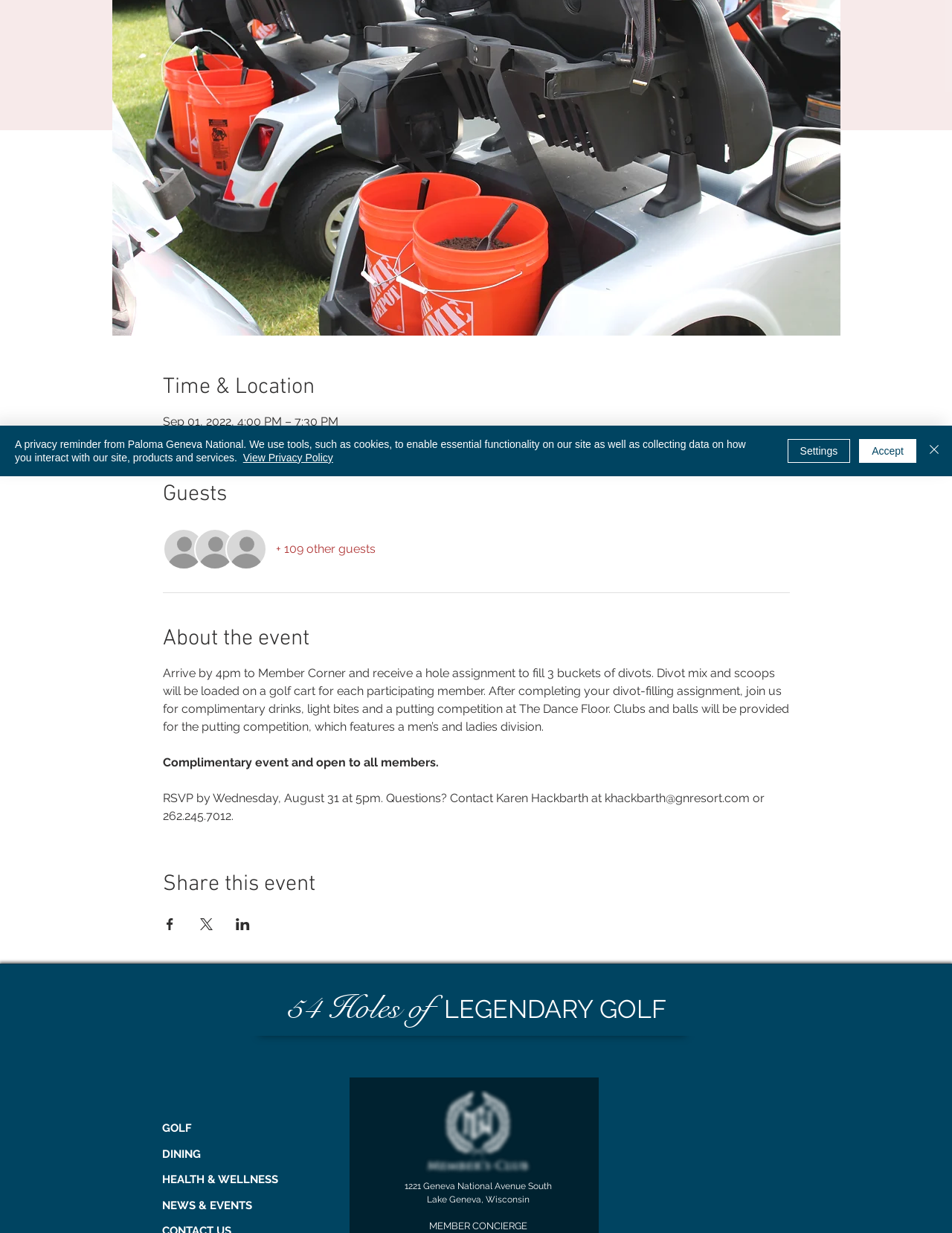Using the given element description, provide the bounding box coordinates (top-left x, top-left y, bottom-right x, bottom-right y) for the corresponding UI element in the screenshot: Settings

[0.827, 0.356, 0.893, 0.375]